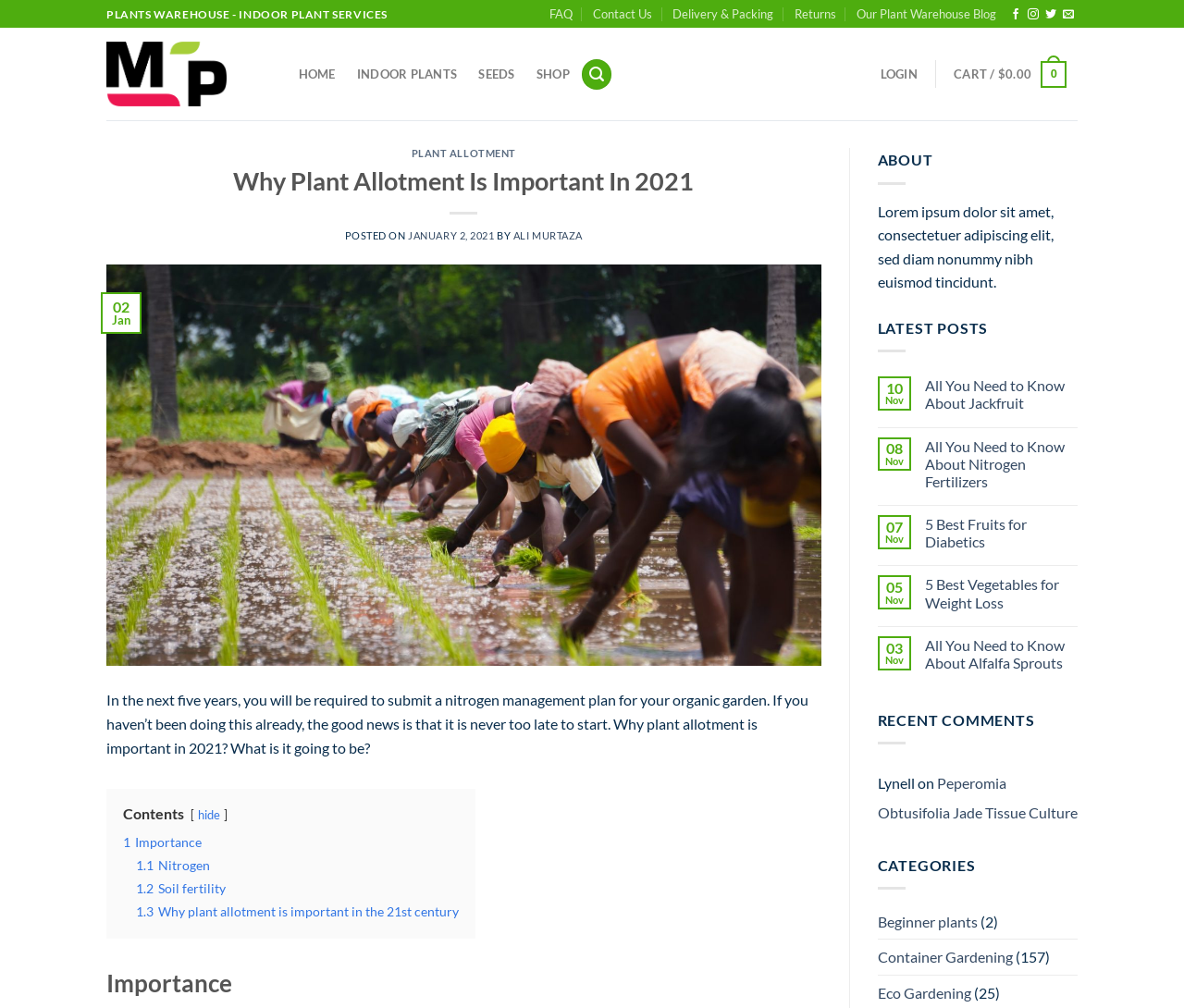Describe all the significant parts and information present on the webpage.

This webpage is about My Plant Warehouse, an indoor plant service provider. At the top, there is a navigation bar with links to "FAQ", "Contact Us", "Delivery & Packing", "Returns", and "Our Plant Warehouse Blog". Below the navigation bar, there is a logo and a search bar. The main content area is divided into two sections. On the left, there is a sidebar with links to "HOME", "INDOOR PLANTS", "SEEDS", "SHOP", and "LOGIN" or "CART". 

On the right, there is a blog post titled "Why Plant Allotment Is Important In 2021". The post has a heading, a brief introduction, and a table of contents. The introduction explains that in the next five years, organic gardeners will be required to submit a nitrogen management plan, and it's never too late to start. The table of contents lists sections such as "Importance", "Nitrogen", "Soil fertility", and "Why plant allotment is important in the 21st century". 

Below the blog post, there are sections for "ABOUT", "LATEST POSTS", and "RECENT COMMENTS". The "ABOUT" section has a brief text, while the "LATEST POSTS" section lists four recent posts with dates and titles. The "RECENT COMMENTS" section lists a comment from a user named Lynell. 

Finally, at the bottom, there is a "CATEGORIES" section with links to "Beginner plants", "Container Gardening", and other categories, along with the number of posts in each category.